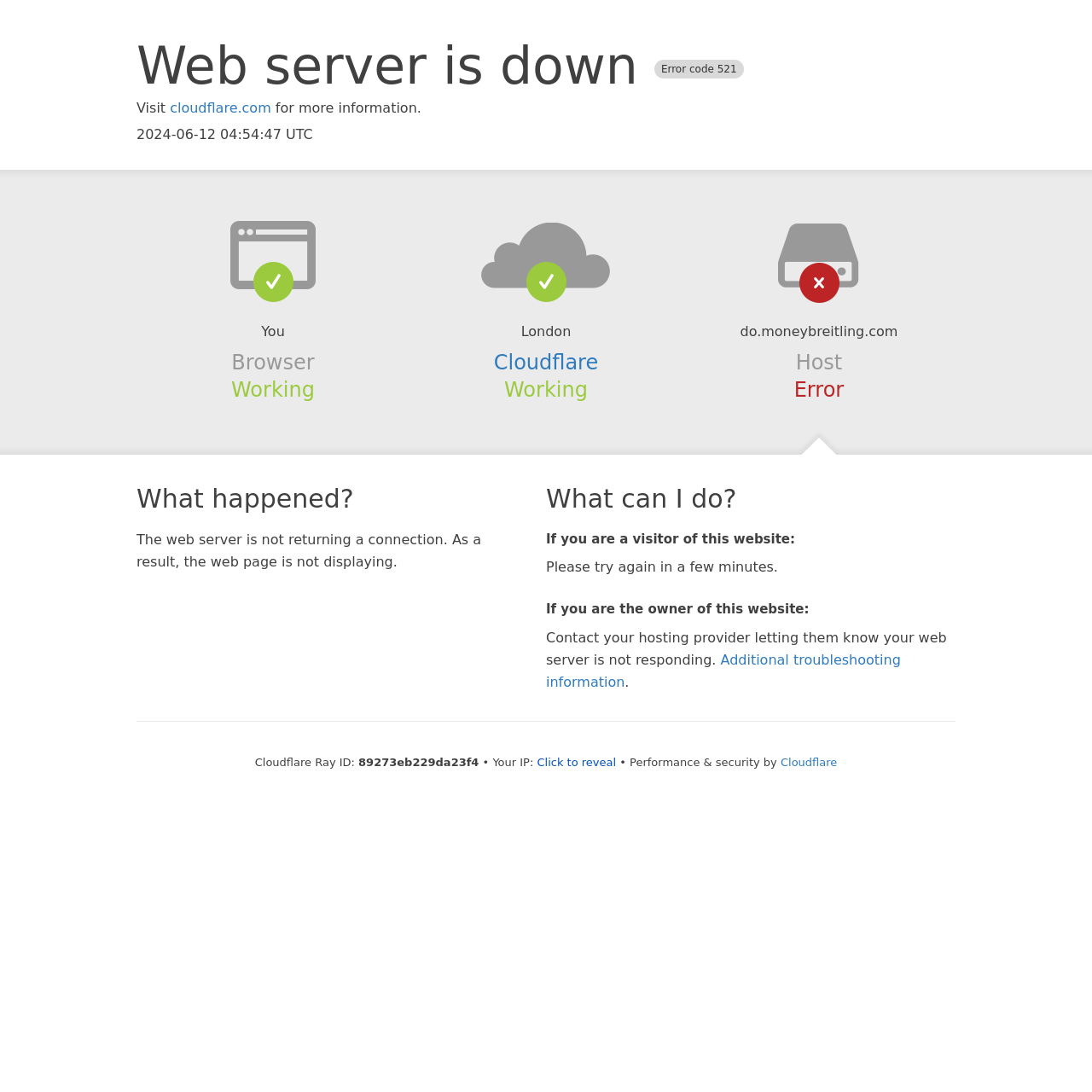Generate the text of the webpage's primary heading.

Web server is down Error code 521